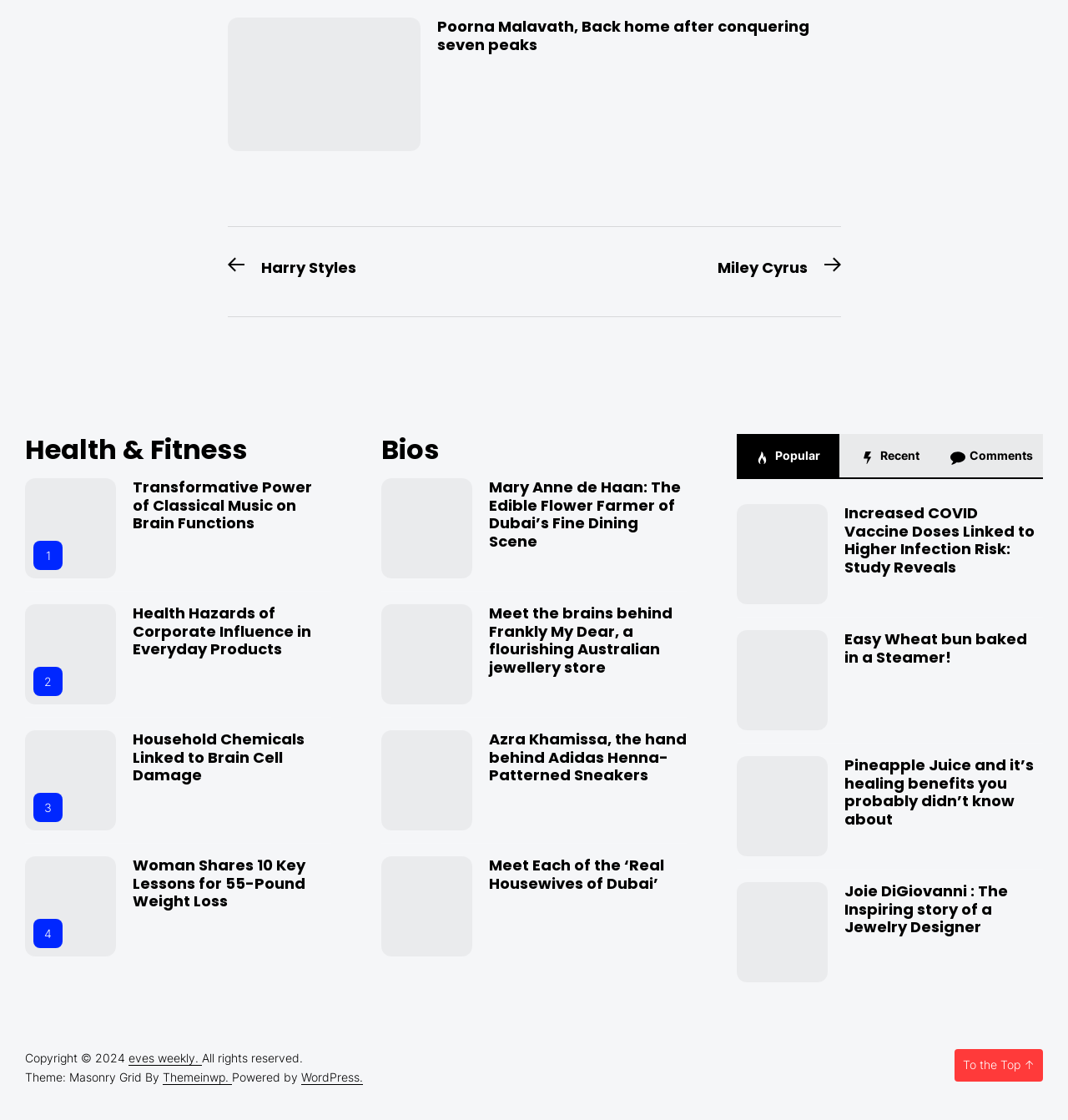What is the category of the first article?
Look at the screenshot and give a one-word or phrase answer.

Health & Fitness